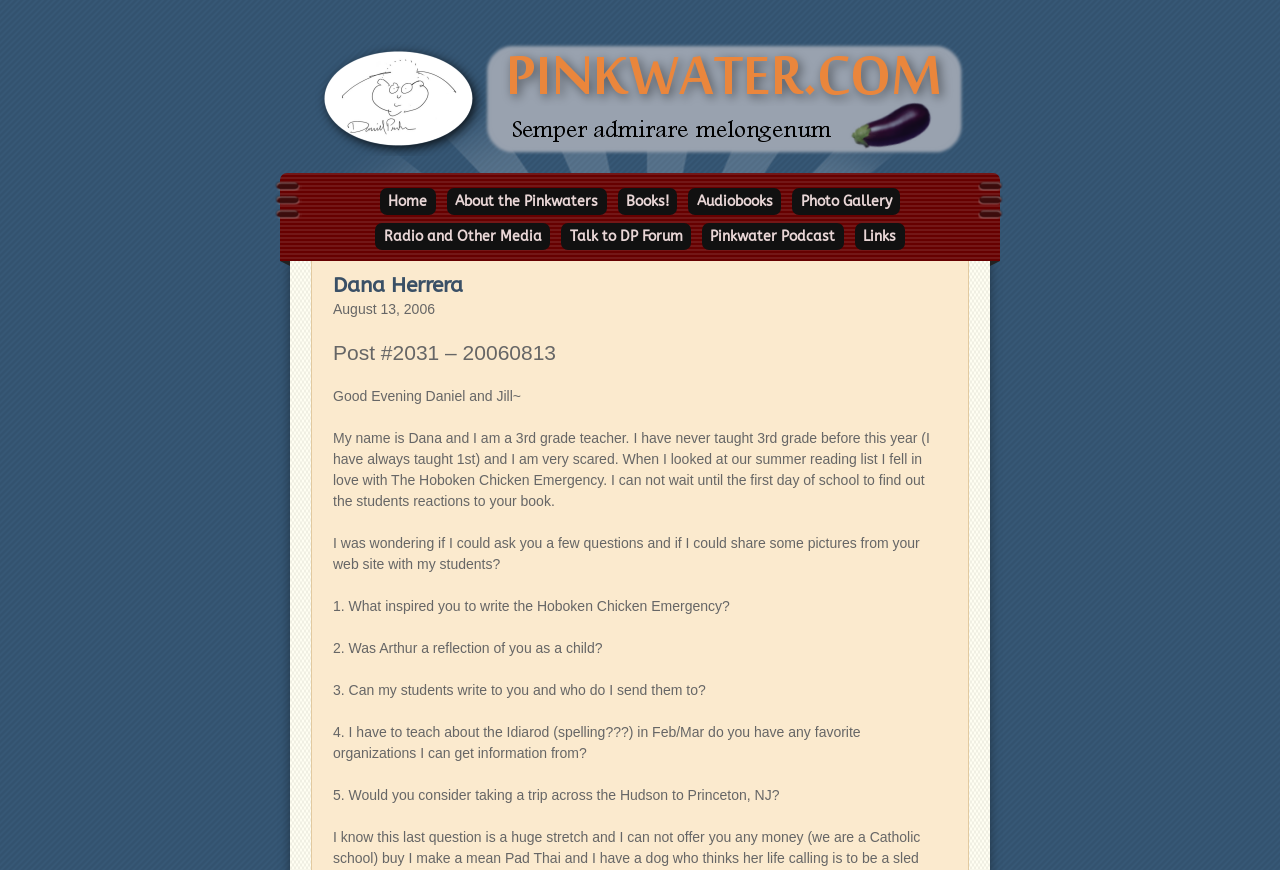Identify the bounding box coordinates of the element that should be clicked to fulfill this task: "visit pinkwater.com homepage". The coordinates should be provided as four float numbers between 0 and 1, i.e., [left, top, right, bottom].

[0.246, 0.164, 0.754, 0.183]